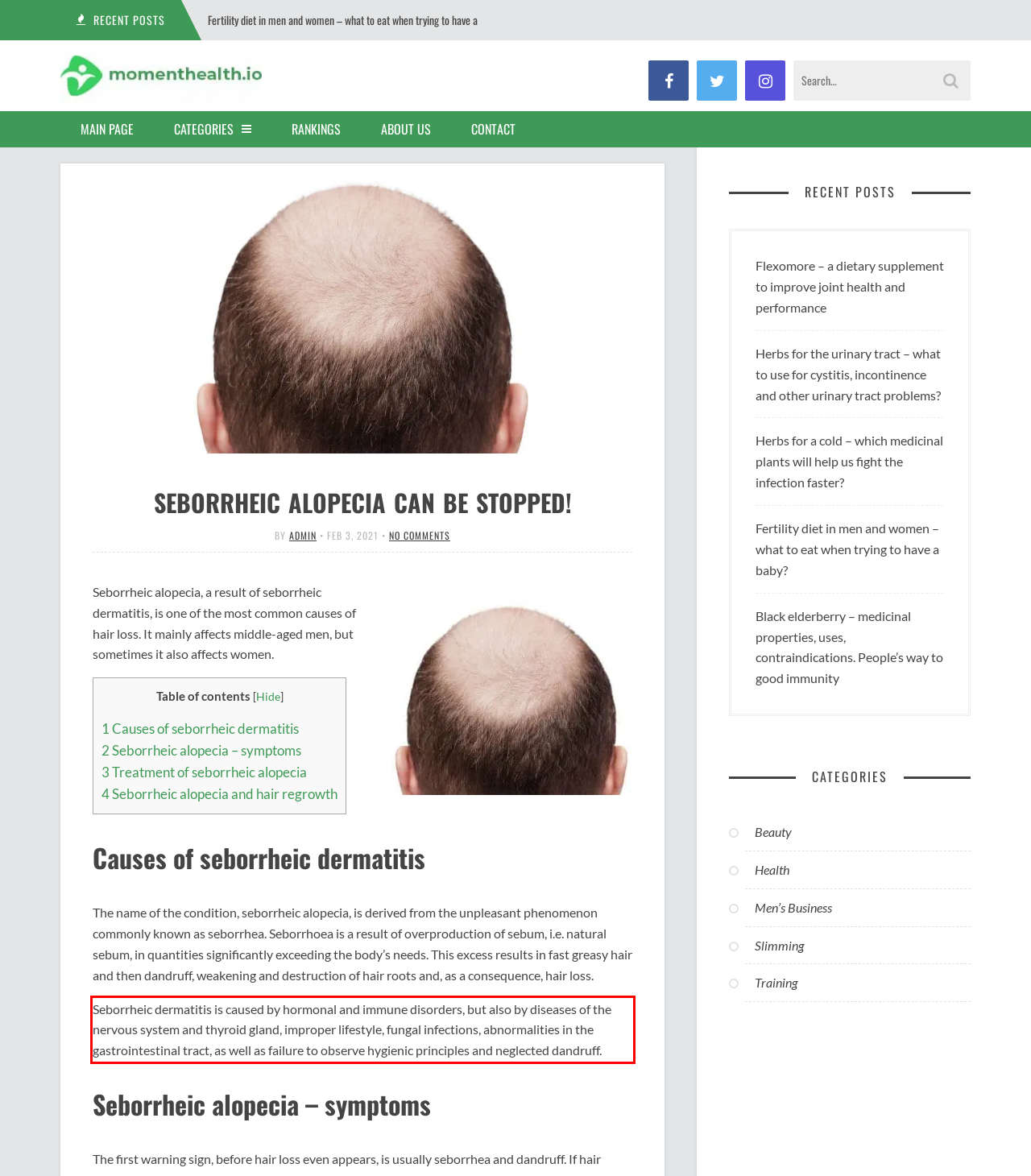Given a screenshot of a webpage containing a red rectangle bounding box, extract and provide the text content found within the red bounding box.

Seborrheic dermatitis is caused by hormonal and immune disorders, but also by diseases of the nervous system and thyroid gland, improper lifestyle, fungal infections, abnormalities in the gastrointestinal tract, as well as failure to observe hygienic principles and neglected dandruff.